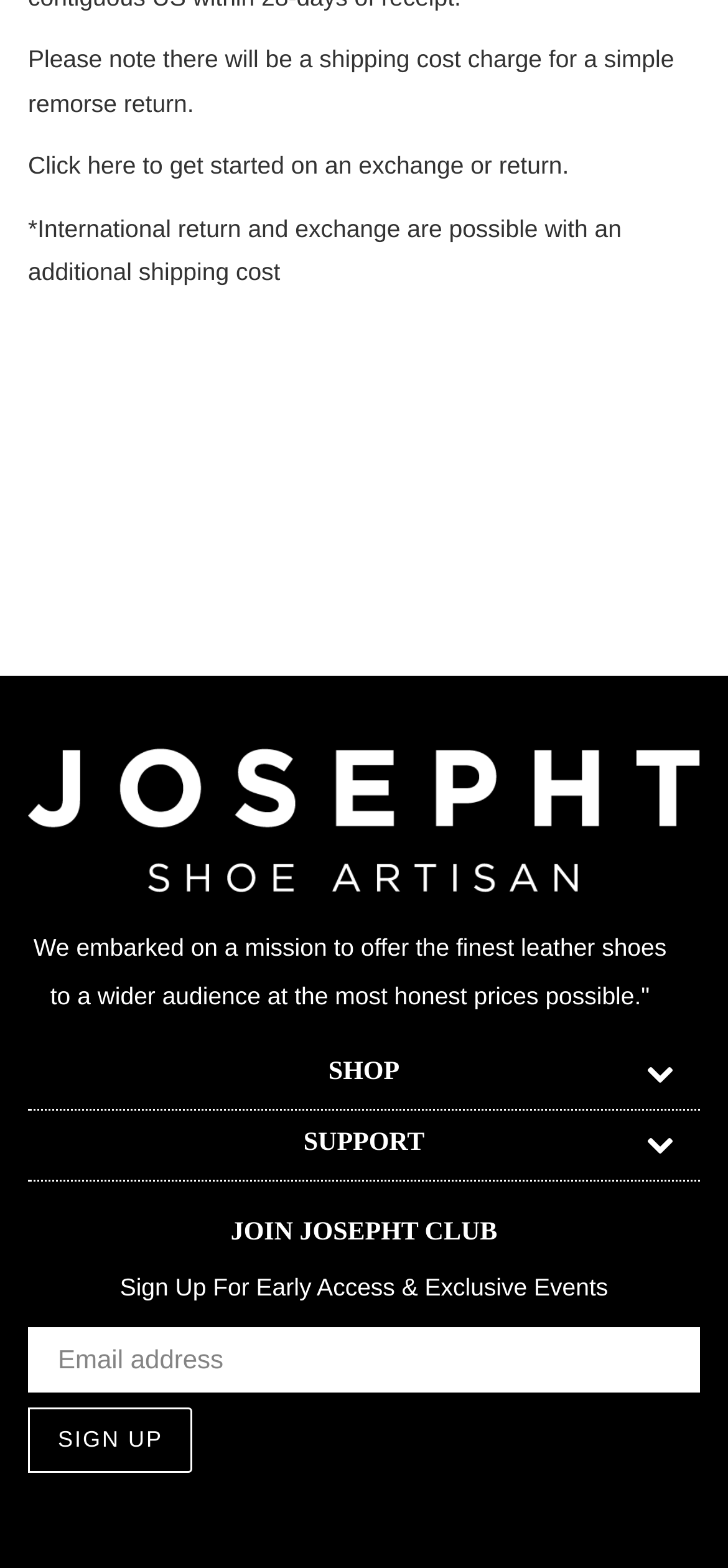What is the purpose of the textbox 'Email address'? Look at the image and give a one-word or short phrase answer.

Sign up for JOSEPHT CLUB